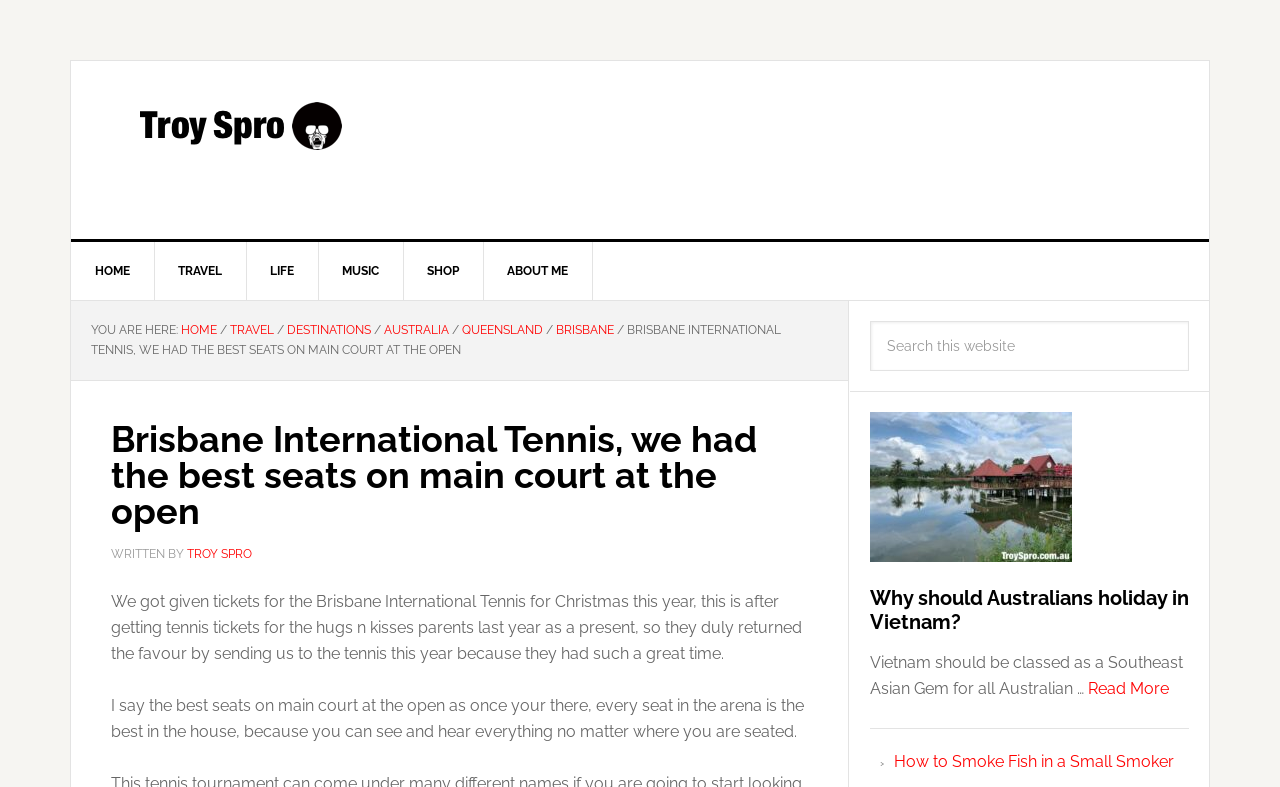Please specify the bounding box coordinates of the clickable region necessary for completing the following instruction: "Read more about Australians holidaying in Vietnam". The coordinates must consist of four float numbers between 0 and 1, i.e., [left, top, right, bottom].

[0.85, 0.863, 0.913, 0.887]